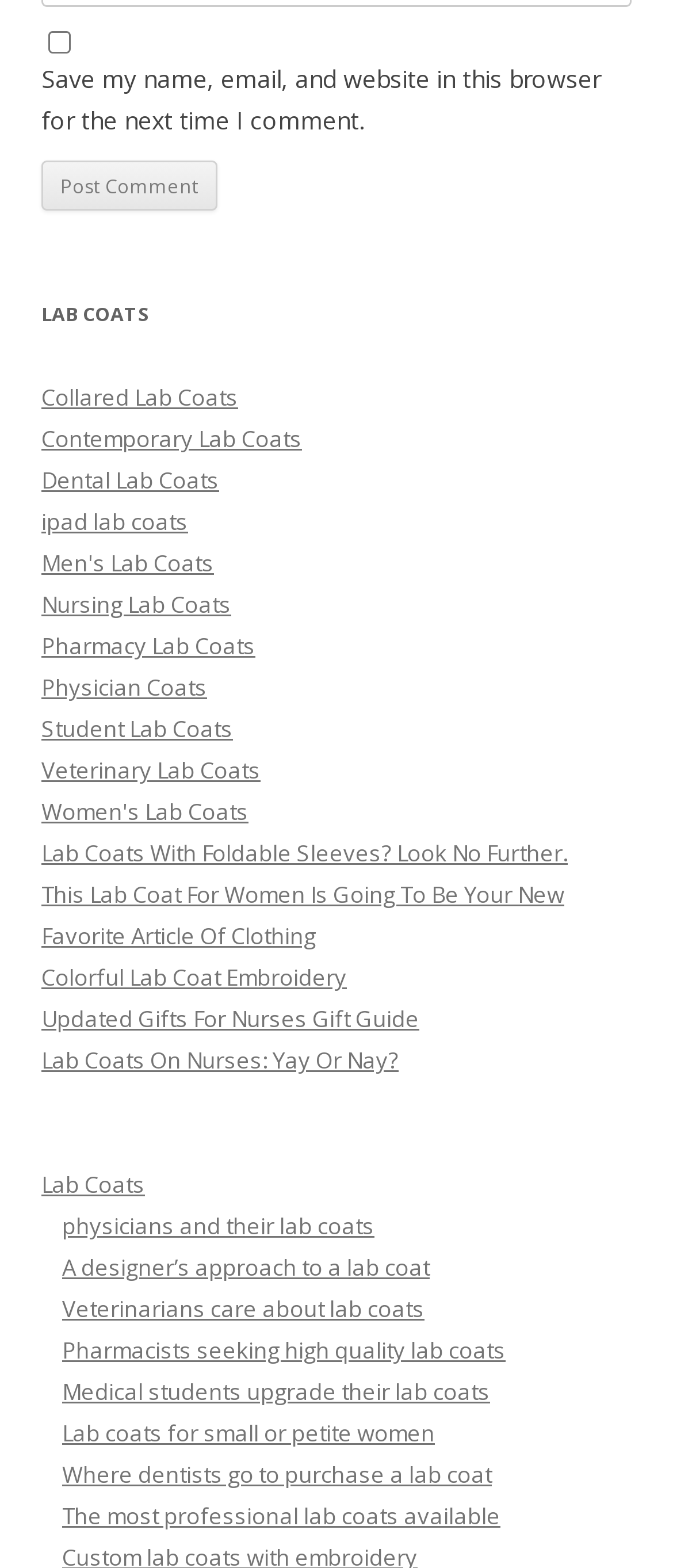Please identify the bounding box coordinates of the element's region that needs to be clicked to fulfill the following instruction: "Read 'This Lab Coat For Women Is Going To Be Your New Favorite Article Of Clothing'". The bounding box coordinates should consist of four float numbers between 0 and 1, i.e., [left, top, right, bottom].

[0.062, 0.561, 0.838, 0.607]